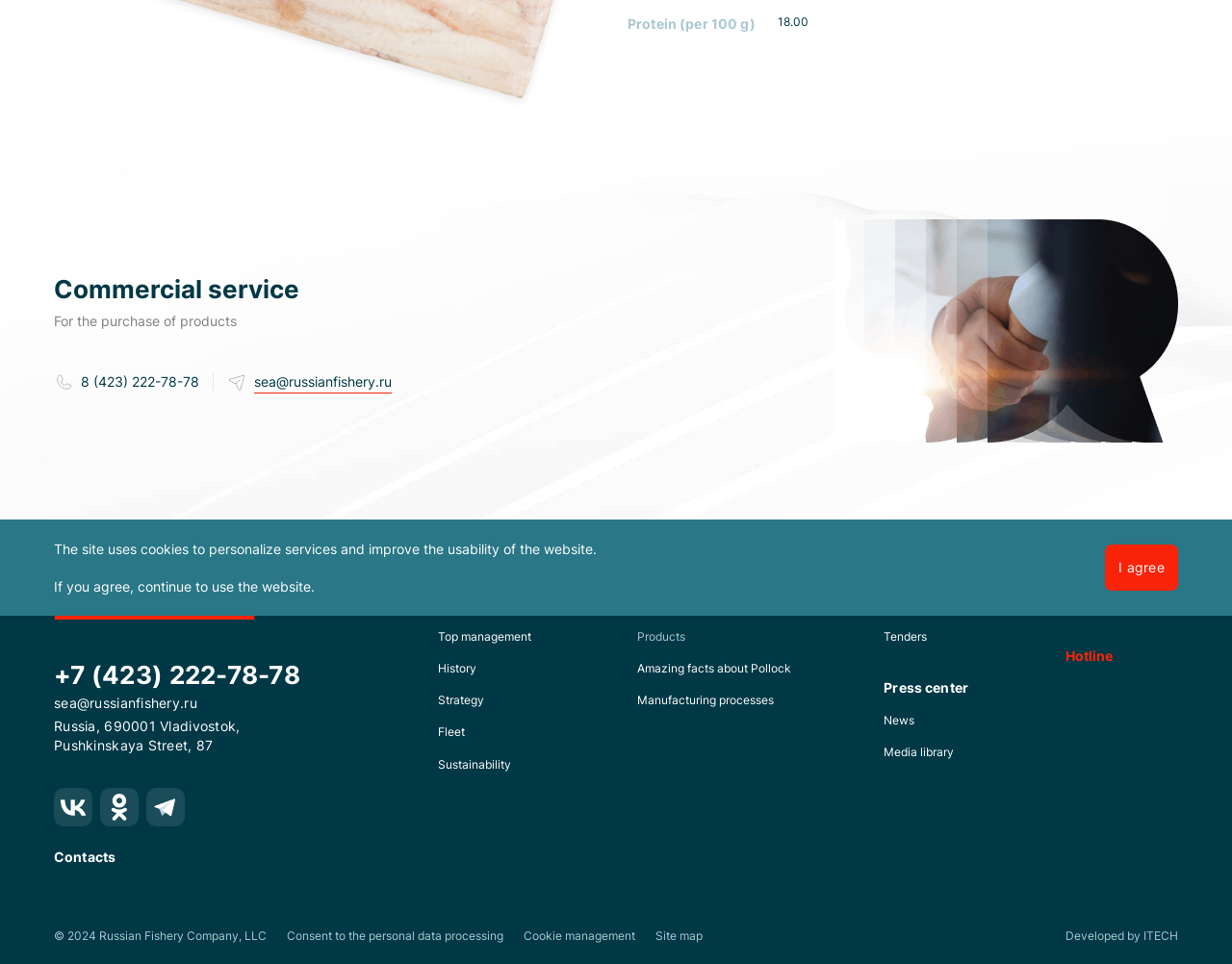Determine the bounding box coordinates of the UI element described below. Use the format (top-left x, top-left y, bottom-right x, bottom-right y) with floating point numbers between 0 and 1: For suppliers

[0.717, 0.618, 0.789, 0.634]